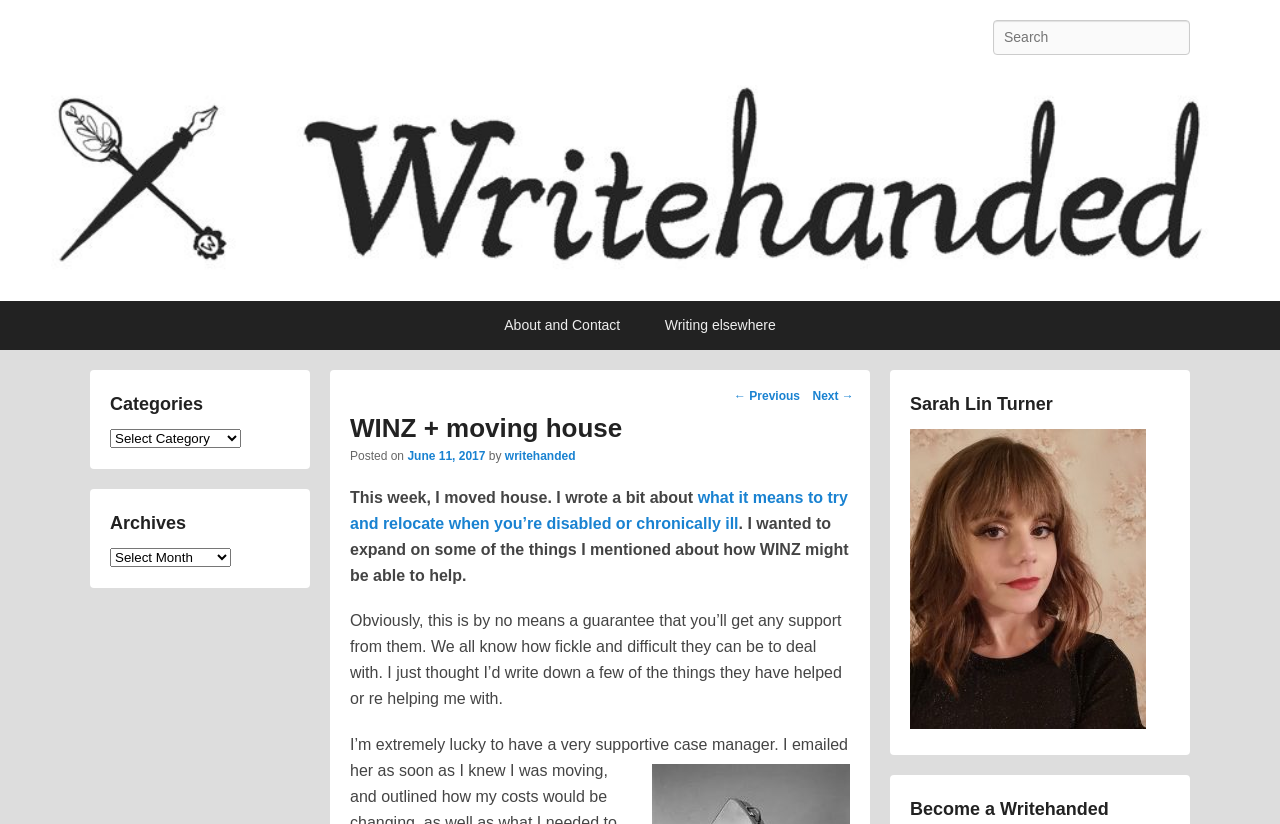Give a concise answer using one word or a phrase to the following question:
What is the topic of the blog post?

WINZ and moving house